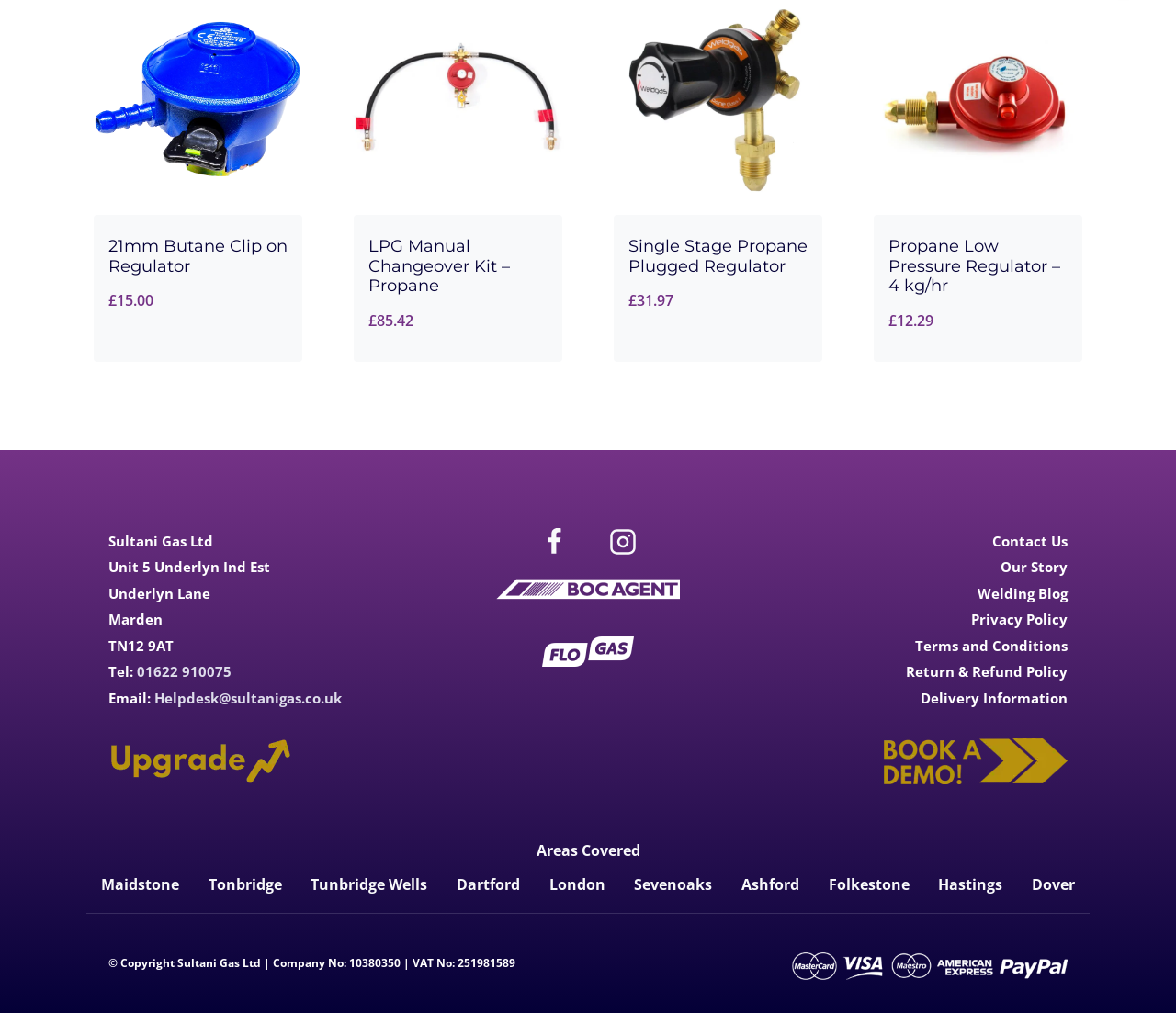Using the description: "Add to basketContinue Loading Done", determine the UI element's bounding box coordinates. Ensure the coordinates are in the format of four float numbers between 0 and 1, i.e., [left, top, right, bottom].

[0.092, 0.358, 0.193, 0.386]